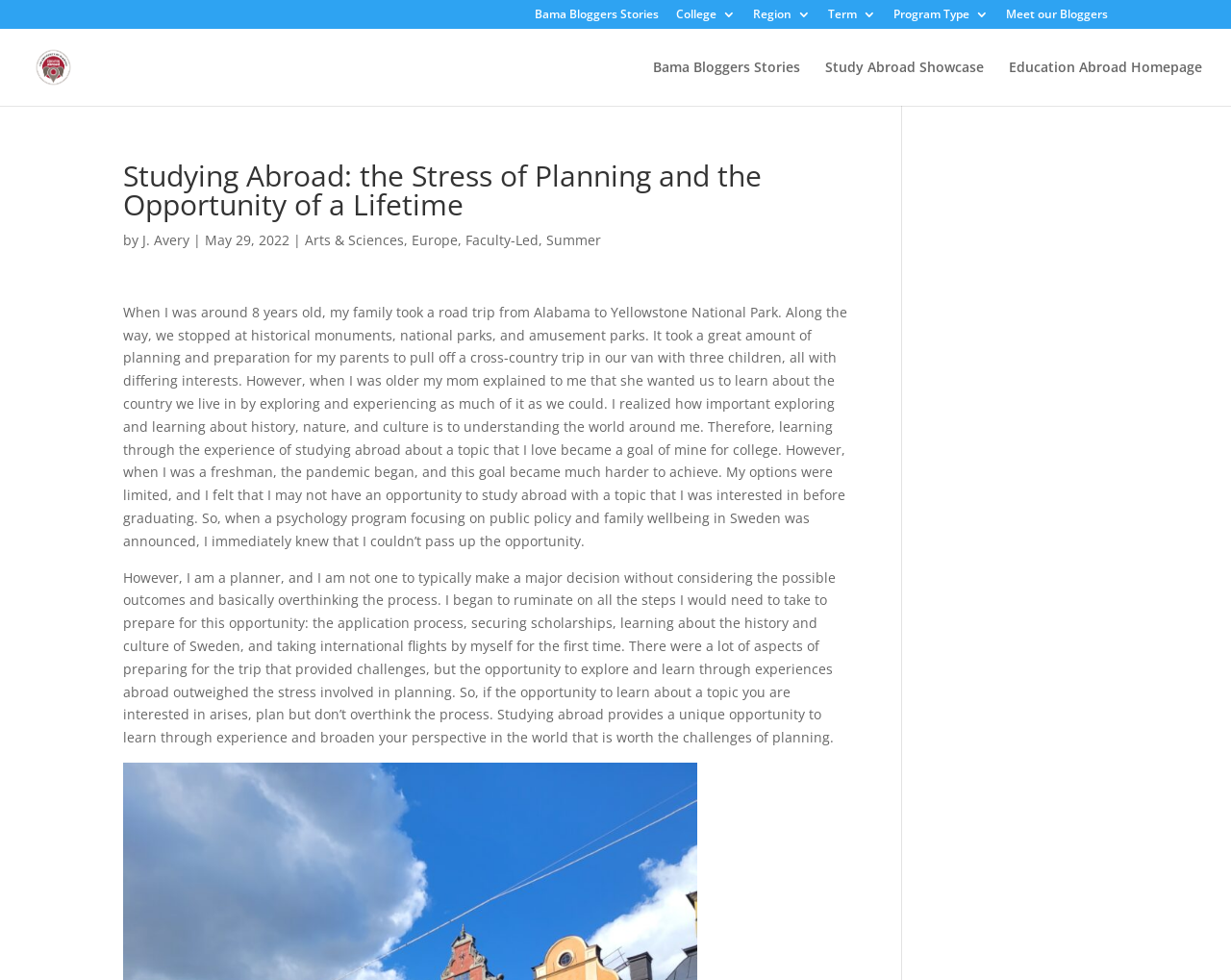Give a one-word or one-phrase response to the question:
What is the location of the national park mentioned in the article?

Yellowstone National Park